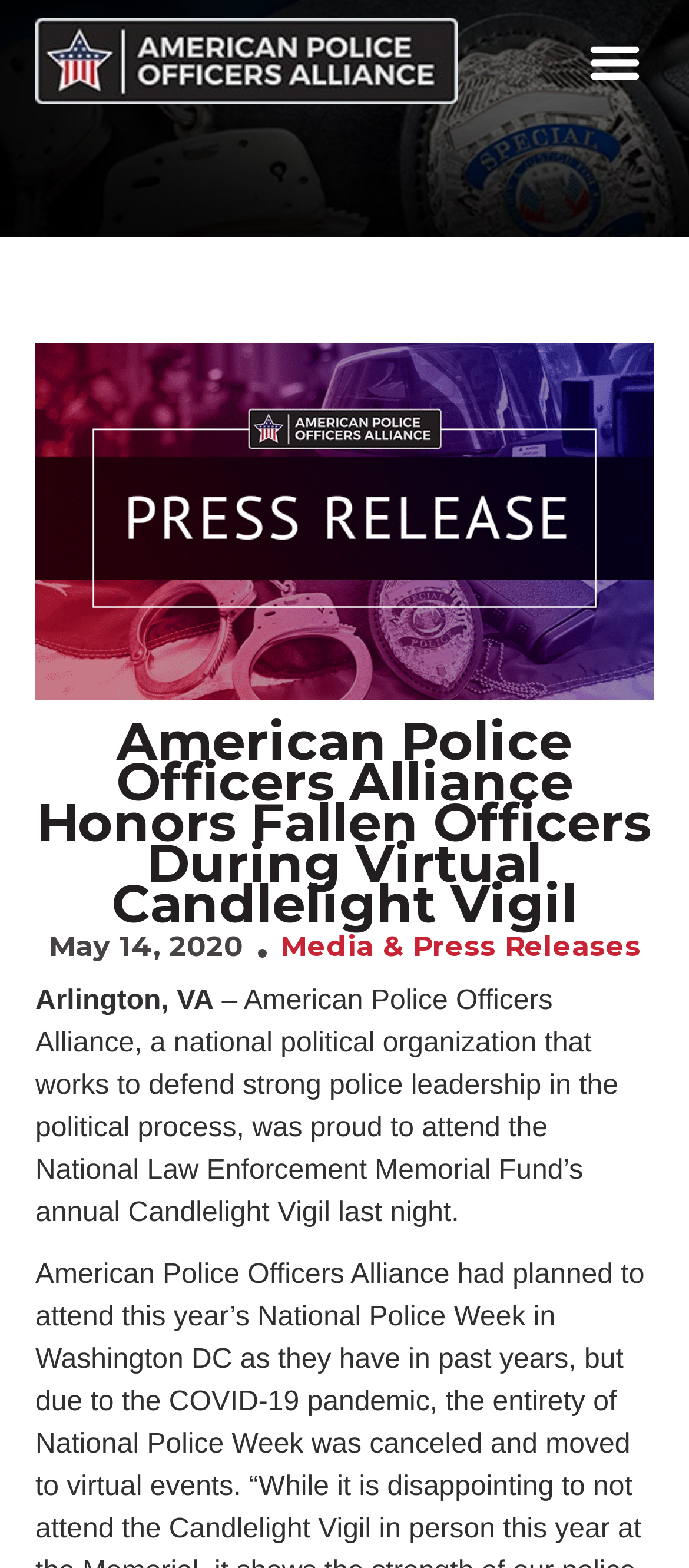What is the name of the event?
Using the image, provide a concise answer in one word or a short phrase.

Candlelight Vigil